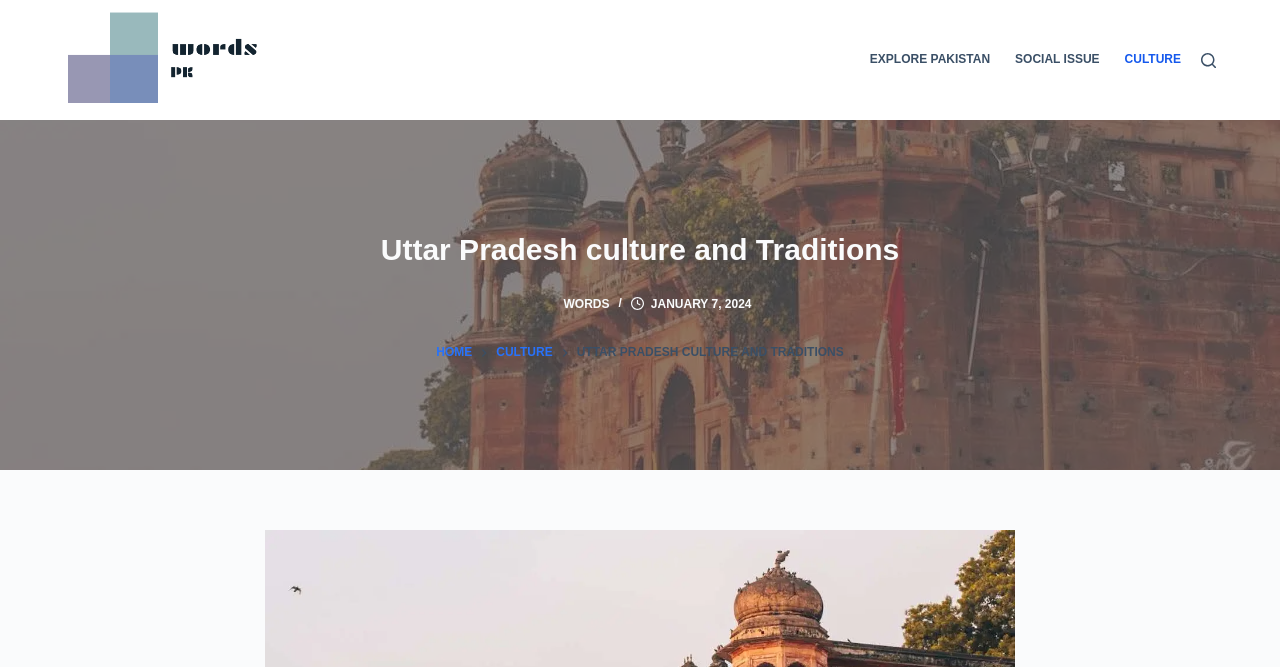Locate the bounding box coordinates of the element you need to click to accomplish the task described by this instruction: "click on 'CULTURE' menu item".

[0.869, 0.0, 0.923, 0.18]